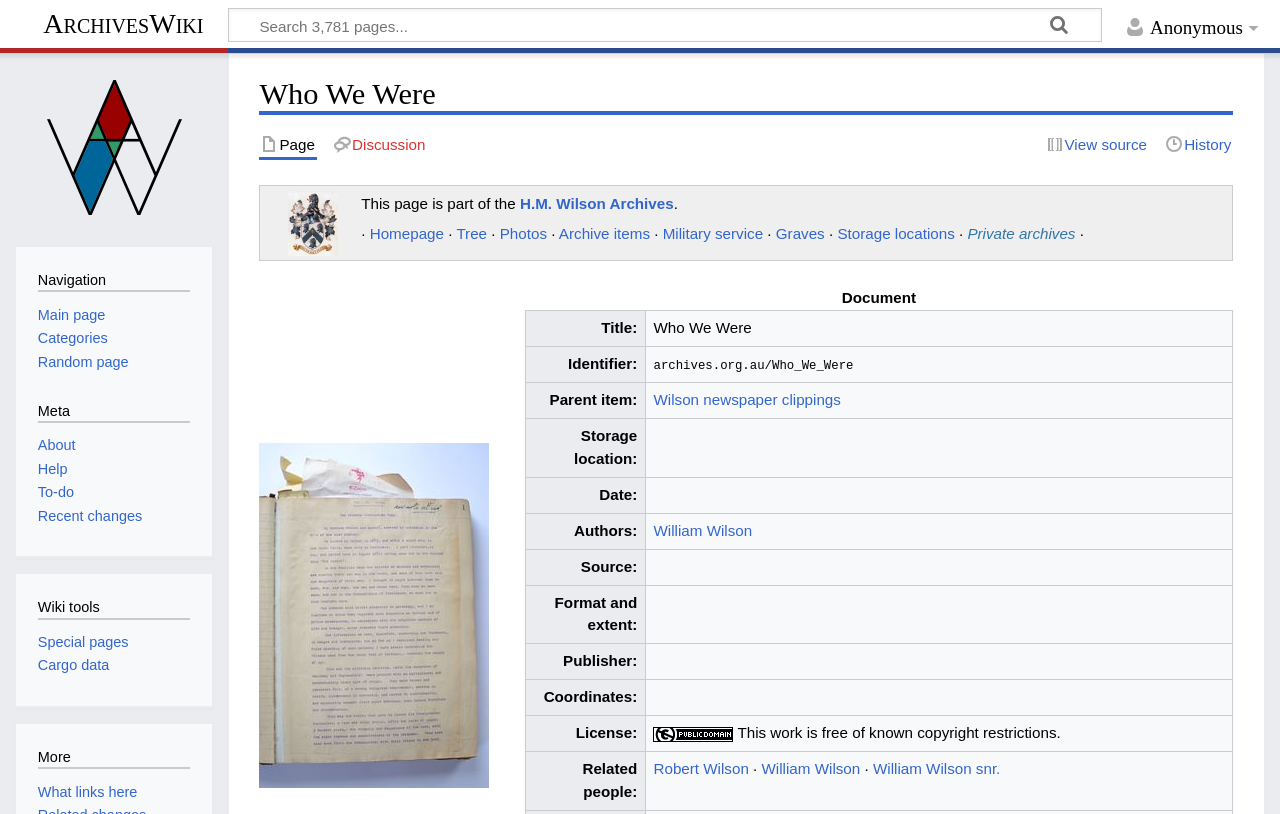Locate the bounding box coordinates of the area you need to click to fulfill this instruction: 'Go to the homepage'. The coordinates must be in the form of four float numbers ranging from 0 to 1: [left, top, right, bottom].

[0.289, 0.277, 0.347, 0.298]